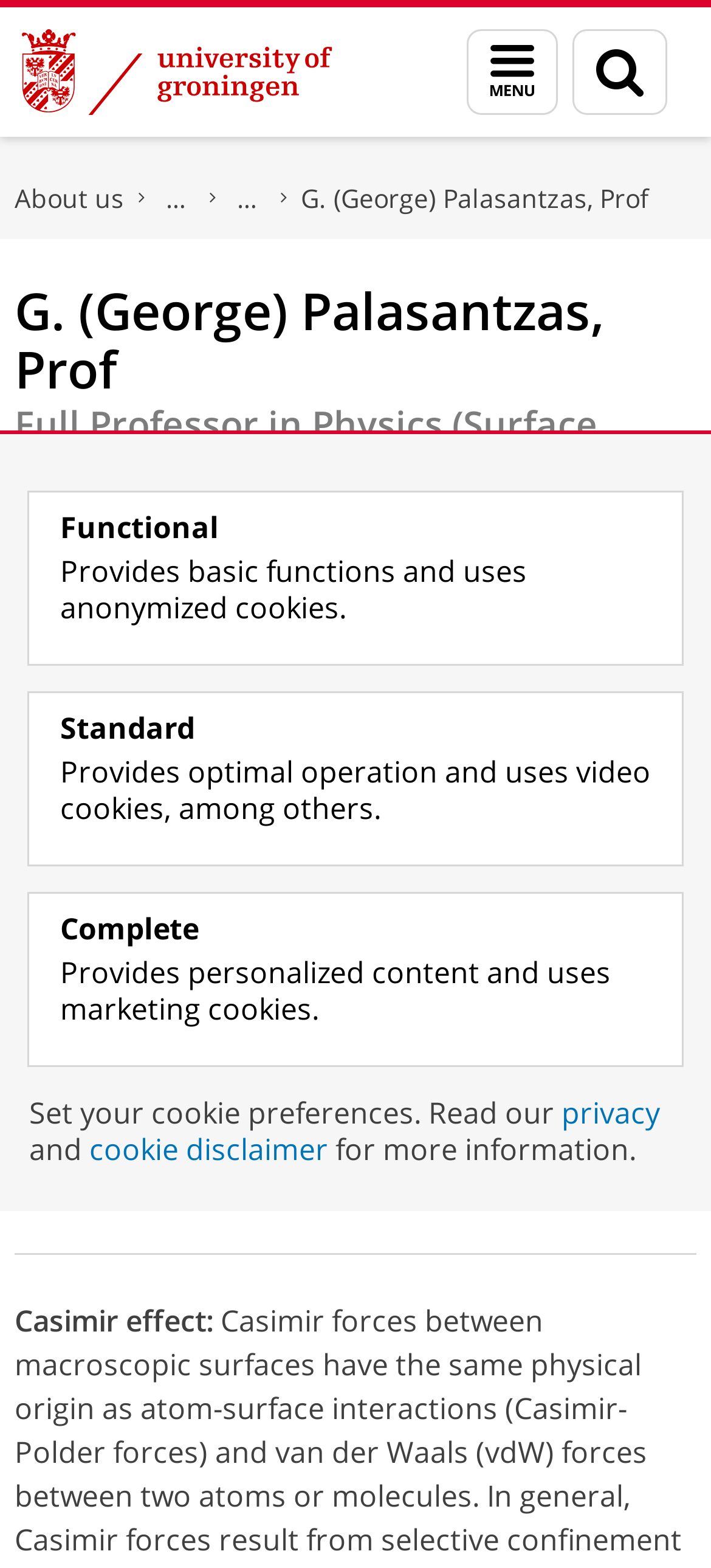Determine the bounding box coordinates for the region that must be clicked to execute the following instruction: "Search for something".

[0.838, 0.037, 0.905, 0.063]